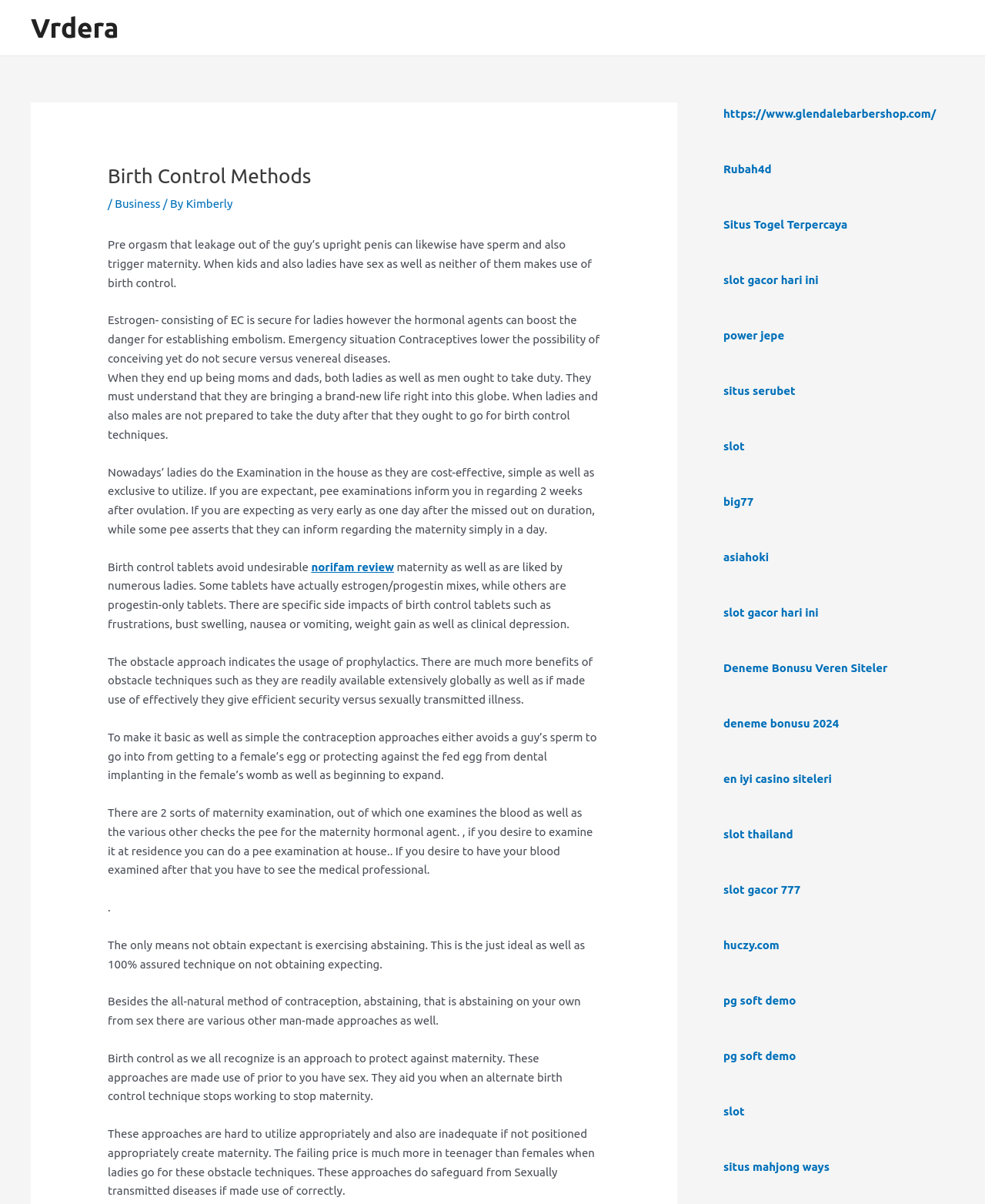What is the purpose of birth control pills?
Based on the screenshot, give a detailed explanation to answer the question.

According to the webpage, birth control pills are used to prevent unwanted pregnancy, and they are liked by many women. This information is mentioned in the paragraph that starts with 'Birth control tablets avoid undesirable...'.